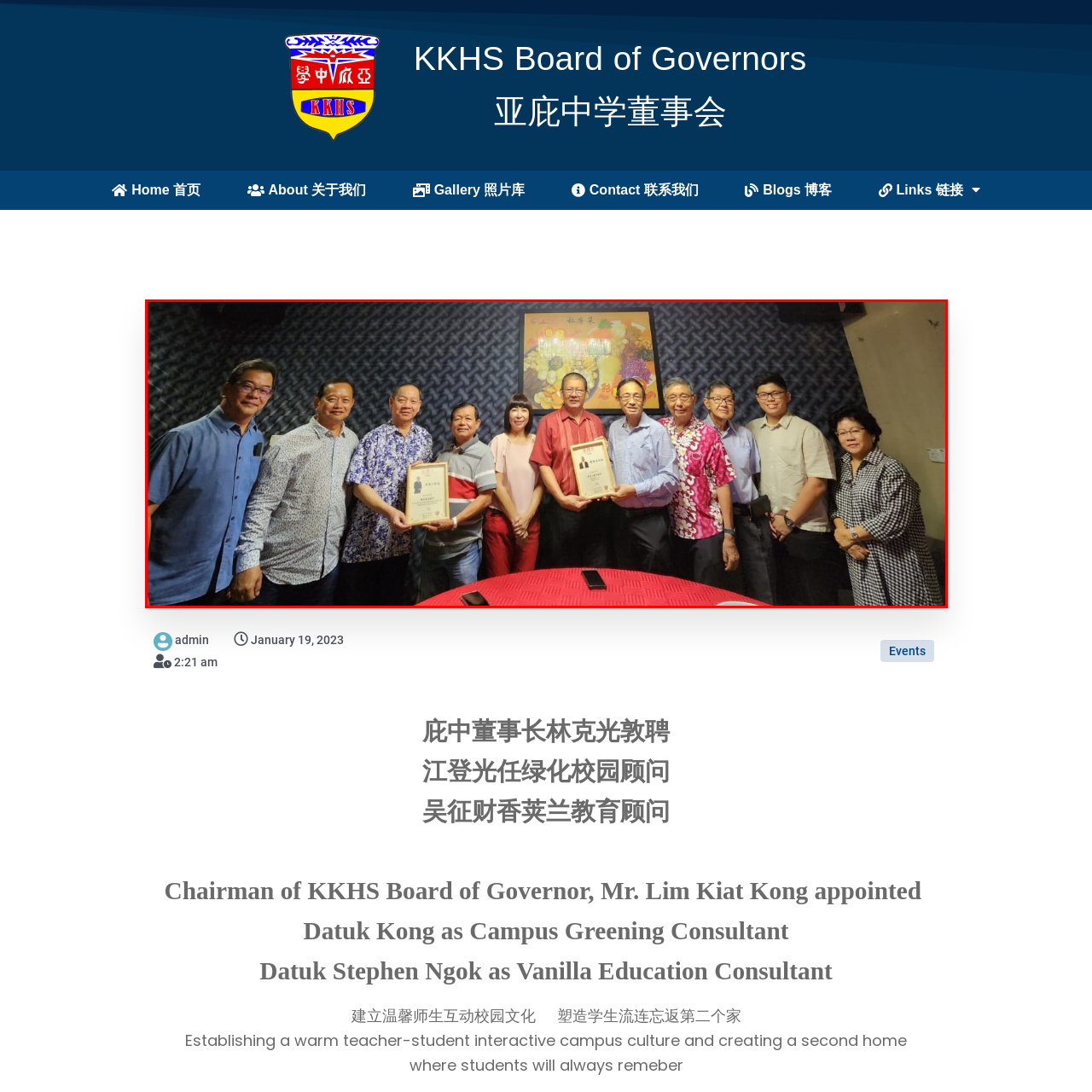What is the atmosphere of the gathering?
Focus on the image highlighted within the red borders and answer with a single word or short phrase derived from the image.

Festive